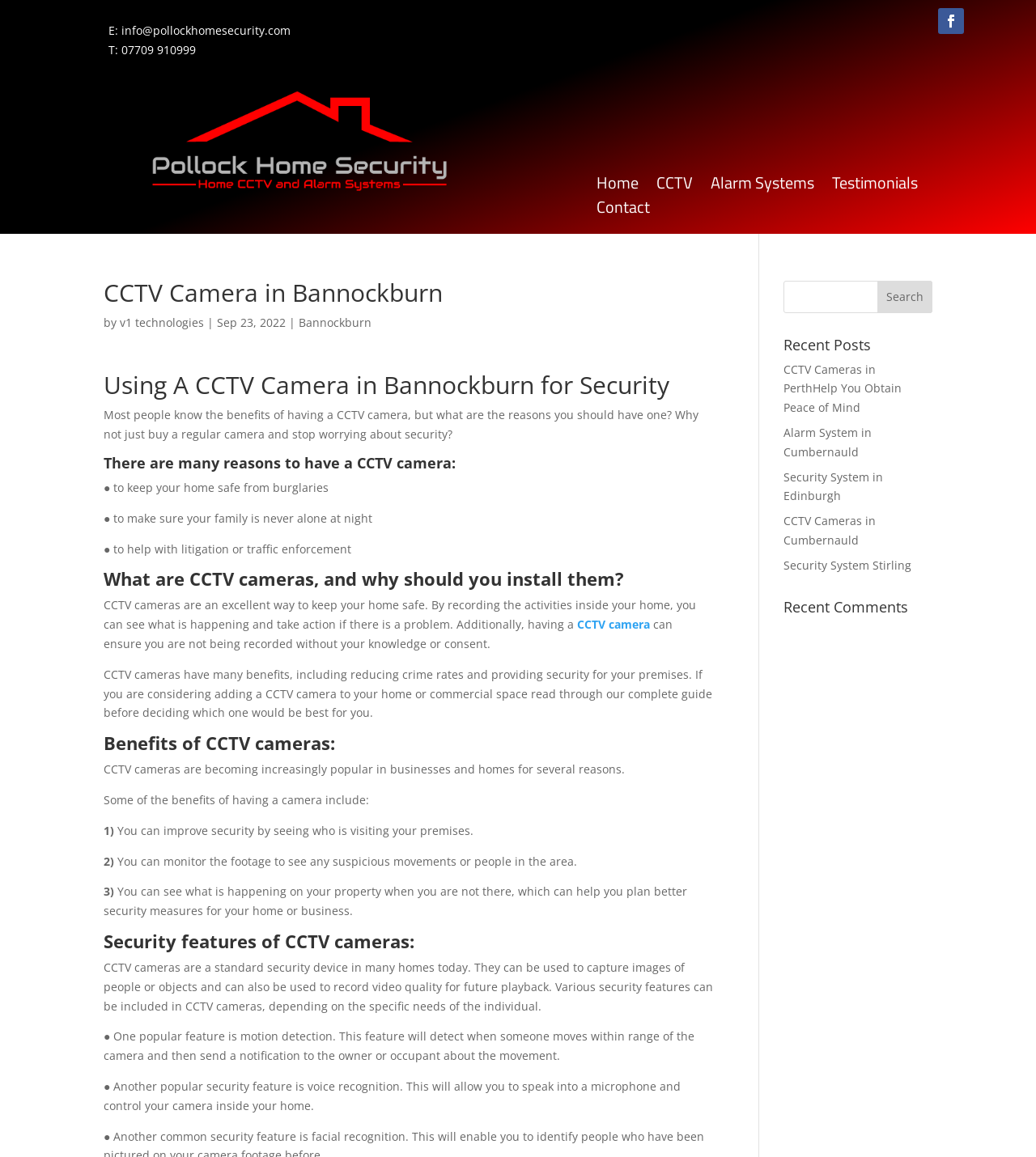Identify and generate the primary title of the webpage.

CCTV Camera in Bannockburn